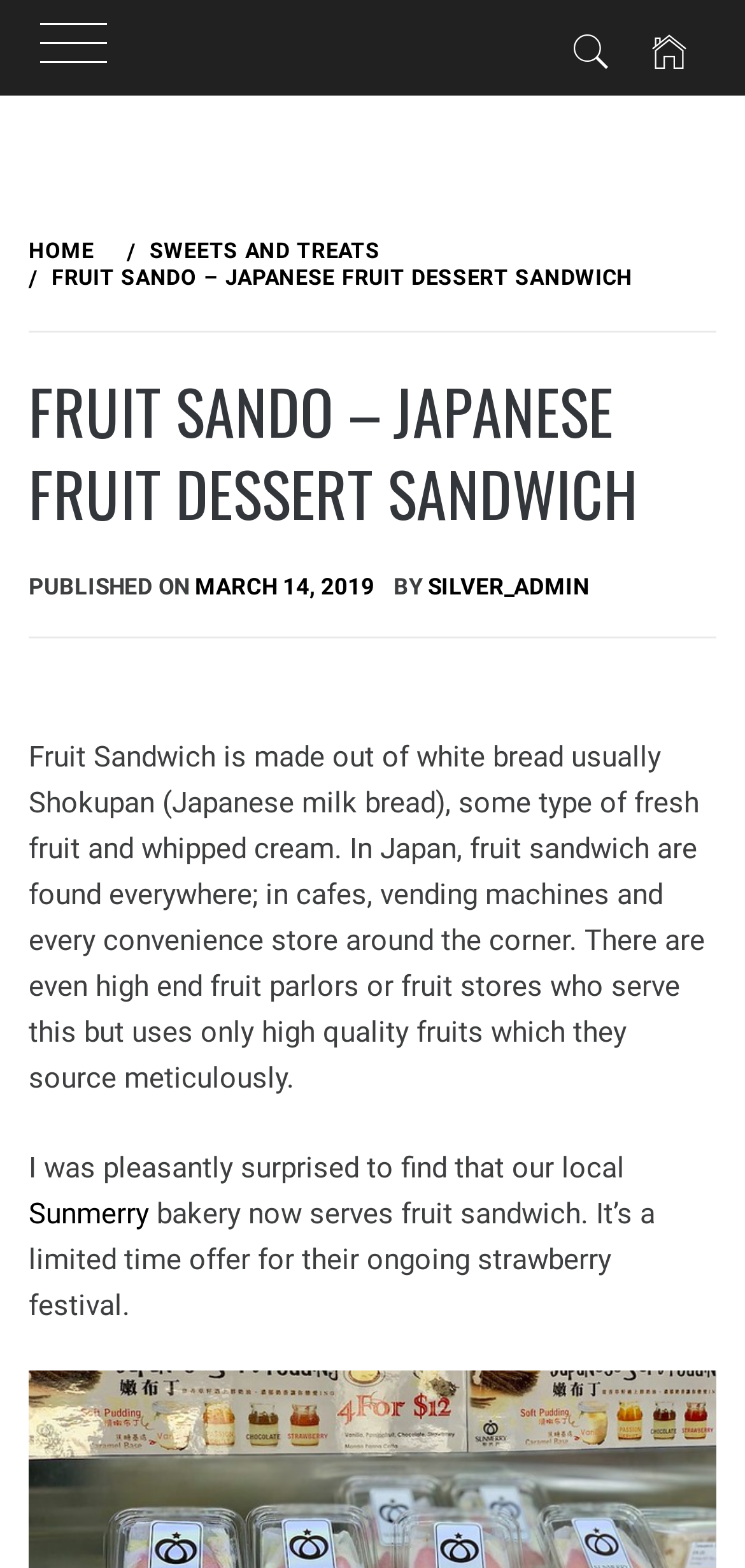Using the element description: "Sweets and Treats", determine the bounding box coordinates. The coordinates should be in the format [left, top, right, bottom], with values between 0 and 1.

[0.17, 0.152, 0.528, 0.168]